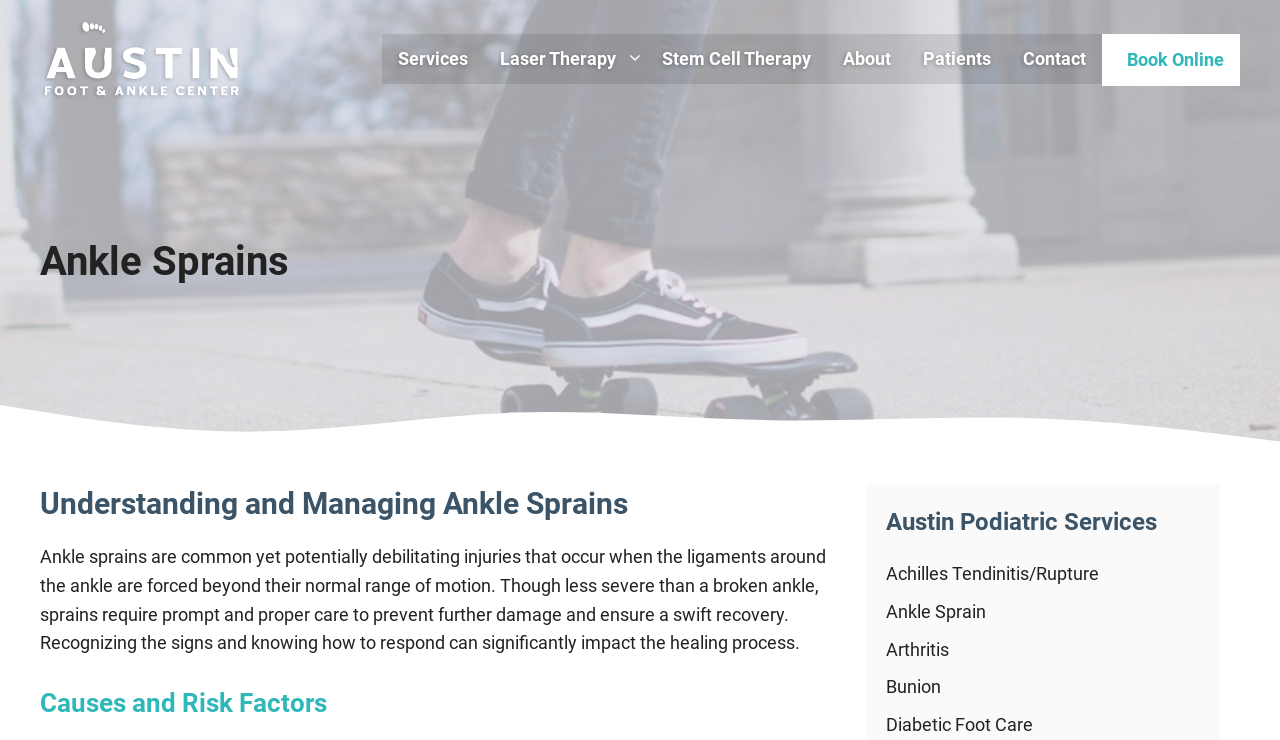Locate the bounding box of the UI element described by: "parent_node: 03216 – 249947" in the given webpage screenshot.

None